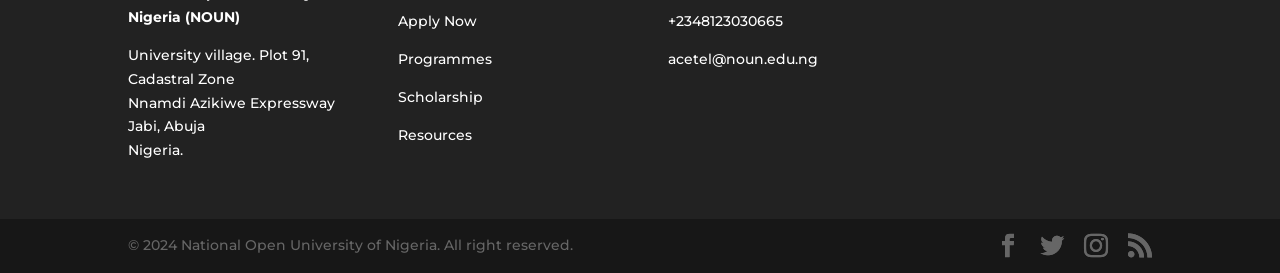Could you highlight the region that needs to be clicked to execute the instruction: "Share this entry on Twitter"?

None